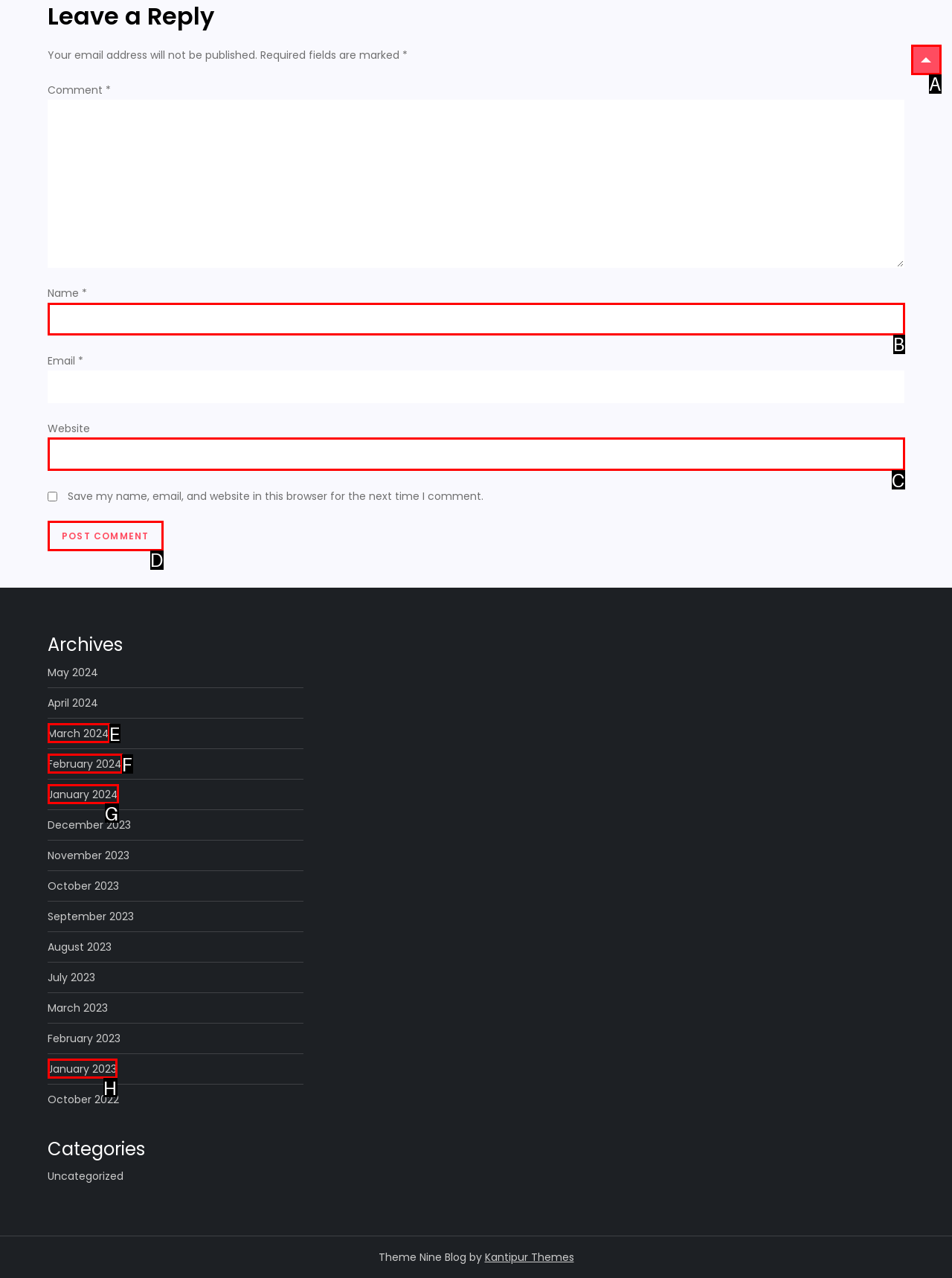Point out the HTML element I should click to achieve the following: Type your name Reply with the letter of the selected element.

B